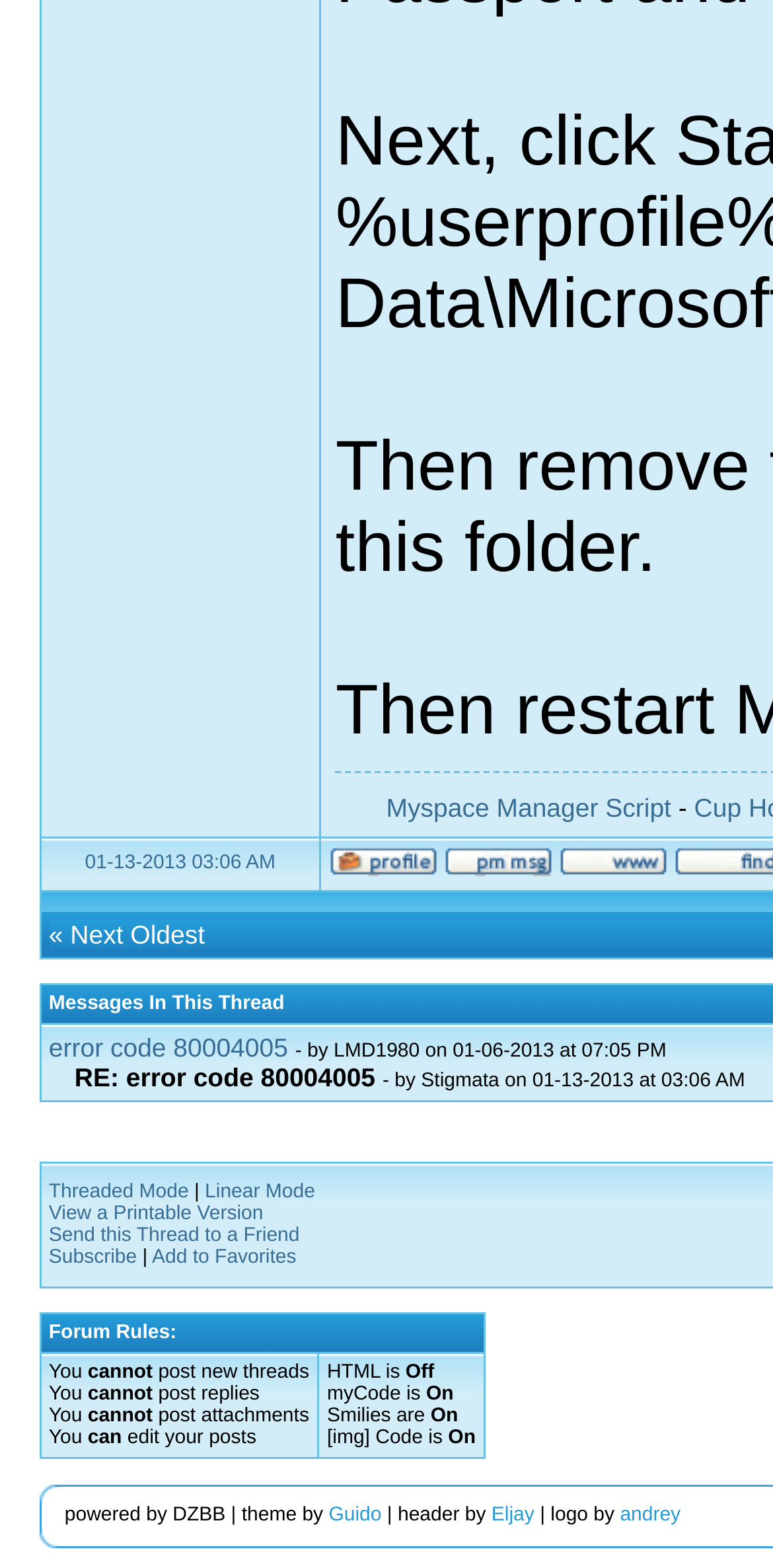Identify the bounding box coordinates of the clickable region necessary to fulfill the following instruction: "View a printable version of the thread". The bounding box coordinates should be four float numbers between 0 and 1, i.e., [left, top, right, bottom].

[0.063, 0.767, 0.341, 0.781]